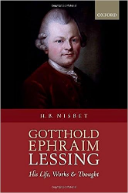Elaborate on all the elements present in the image.

This image features the book cover for "Gotthold Ephraim Lessing: His Life, Works, and Thought" authored by Hugh Barr H. Nisbet. The cover prominently displays a portrait of Gotthold Ephraim Lessing, a significant figure in German literature known for his contributions to philosophy, drama, and literary theory during the Enlightenment period. The background of the cover is a rich burgundy color, enhancing the portrait's classical aesthetic, while the title and author's name are presented in a clear, elegant font. This work delves into Lessing's impactful legacy and explores his role in shaping modern thought and literature.